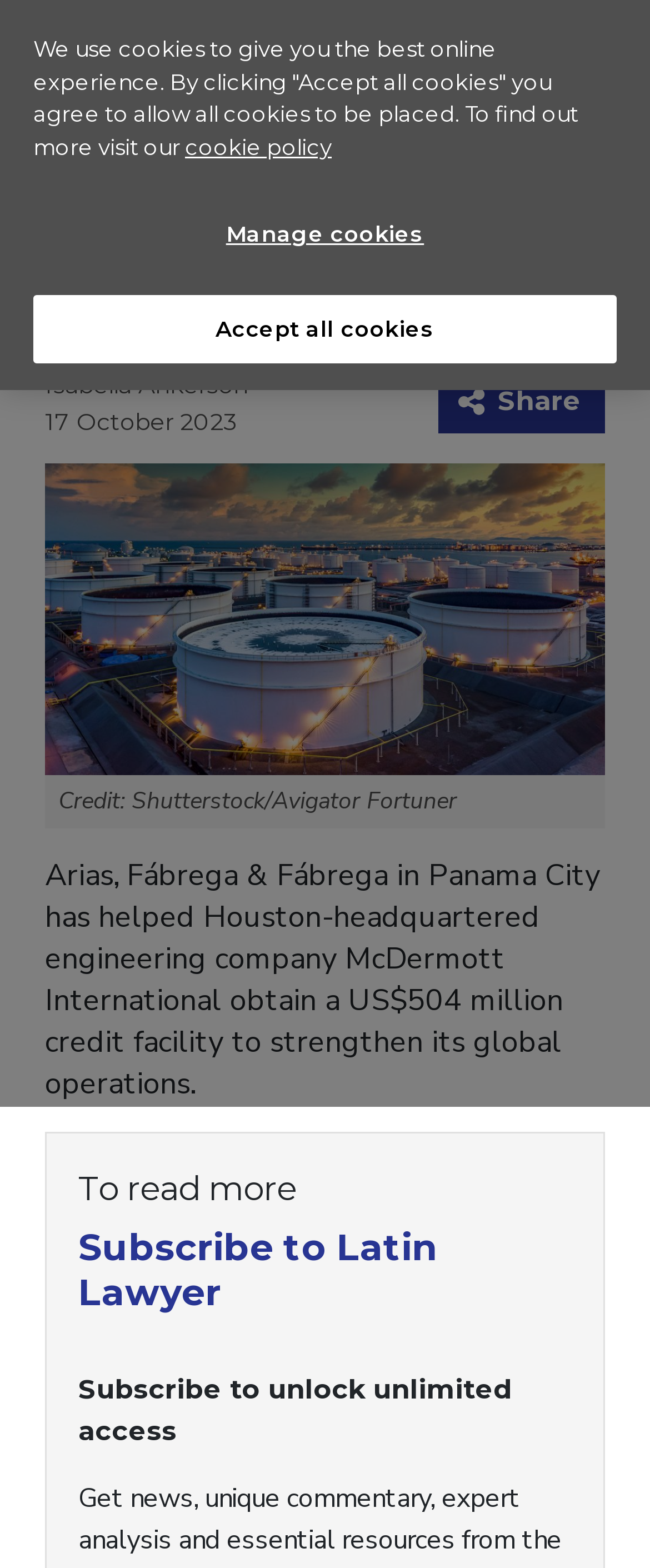Offer an in-depth caption of the entire webpage.

The webpage appears to be a news article page from Latin Lawyer. At the top left, there is a button with a hamburger menu icon, followed by the Latin Lawyer logo, which is an image. To the right of the logo, there are two links, "Home" and "News", which are likely navigation links.

Below the navigation links, there is a heading that reads "ARIFA guides McDermott’s loan in Panama", which is the title of the news article. Underneath the title, there is a link to the author, Isabella Ankerson, and a date, "17 October 2023".

To the right of the author and date, there is a "Share" button with an image of a share icon. Below the title and author information, there is a large image related to the news article, with a caption "Credit: Shutterstock/Avigator Fortuner" below it.

The main content of the news article is a block of text that describes how Arias, Fábrega & Fábrega in Panama City helped McDermott International obtain a US$504 million credit facility. Below the article, there is a call-to-action that reads "To read more".

Further down the page, there are two headings, "Subscribe to Latin Lawyer" and "Subscribe to unlock unlimited access", which are likely related to subscription options. At the very bottom of the page, there is a cookie policy notification dialog with buttons to manage or accept cookies.